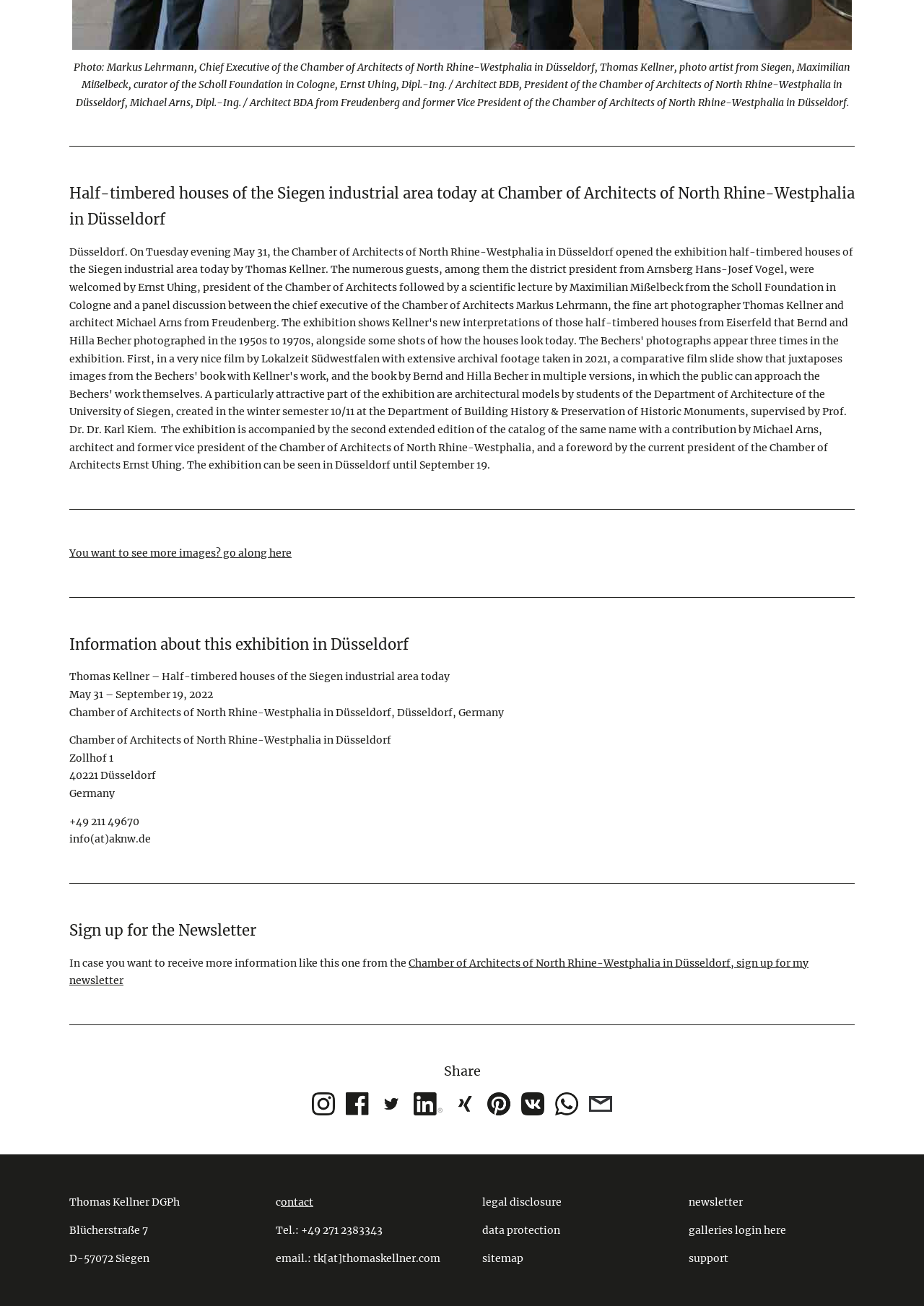Reply to the question with a brief word or phrase: What is the title of the exhibition?

Half-timbered houses of the Siegen industrial area today